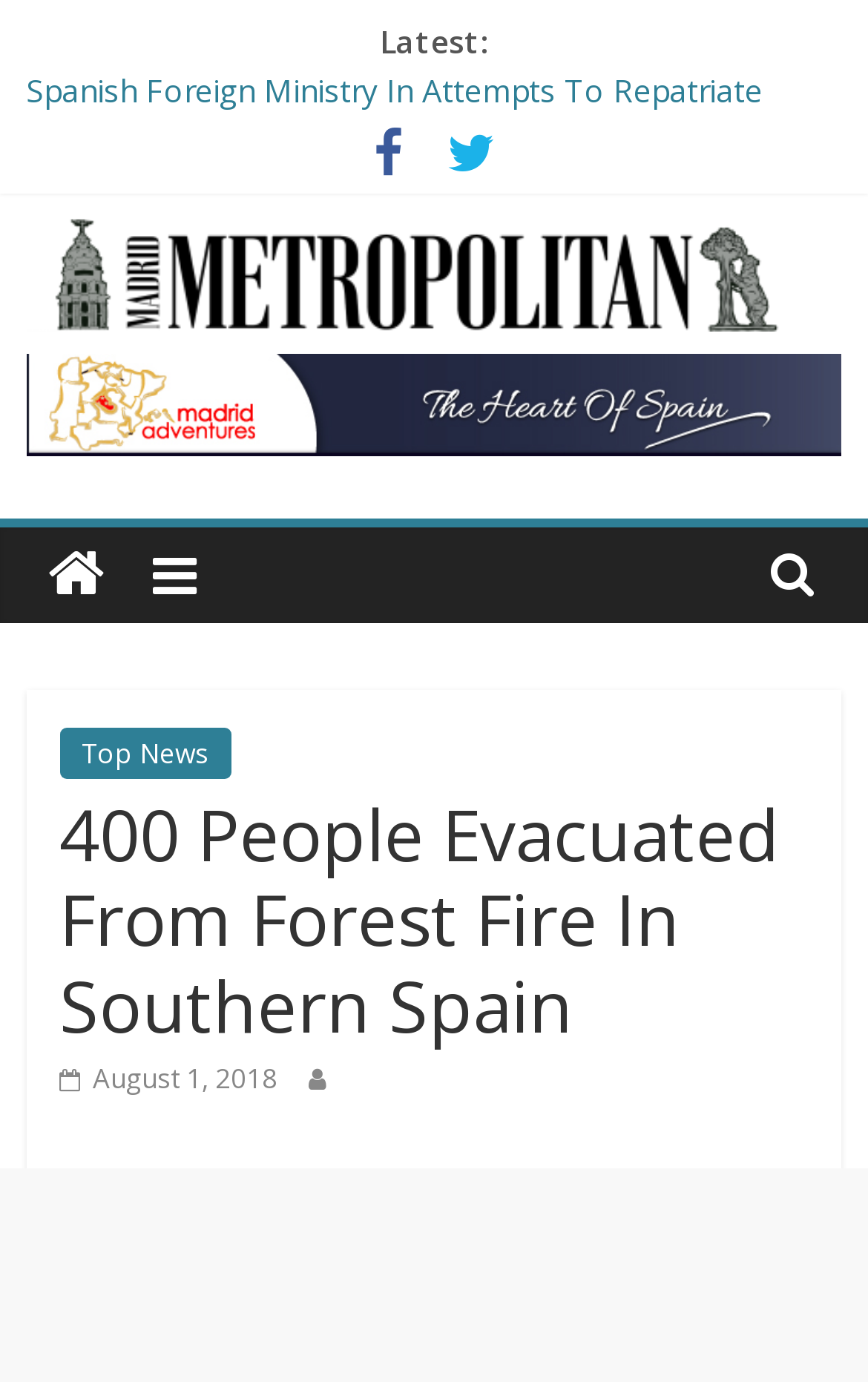Using the details from the image, please elaborate on the following question: What is the category of the news article 'Freak Wave Swamps Canary Islands Passenger Ferry'?

I looked at the link 'Freak Wave Swamps Canary Islands Passenger Ferry' and found that it is located under the category 'Top News'. This suggests that the category of the news article is Top News.